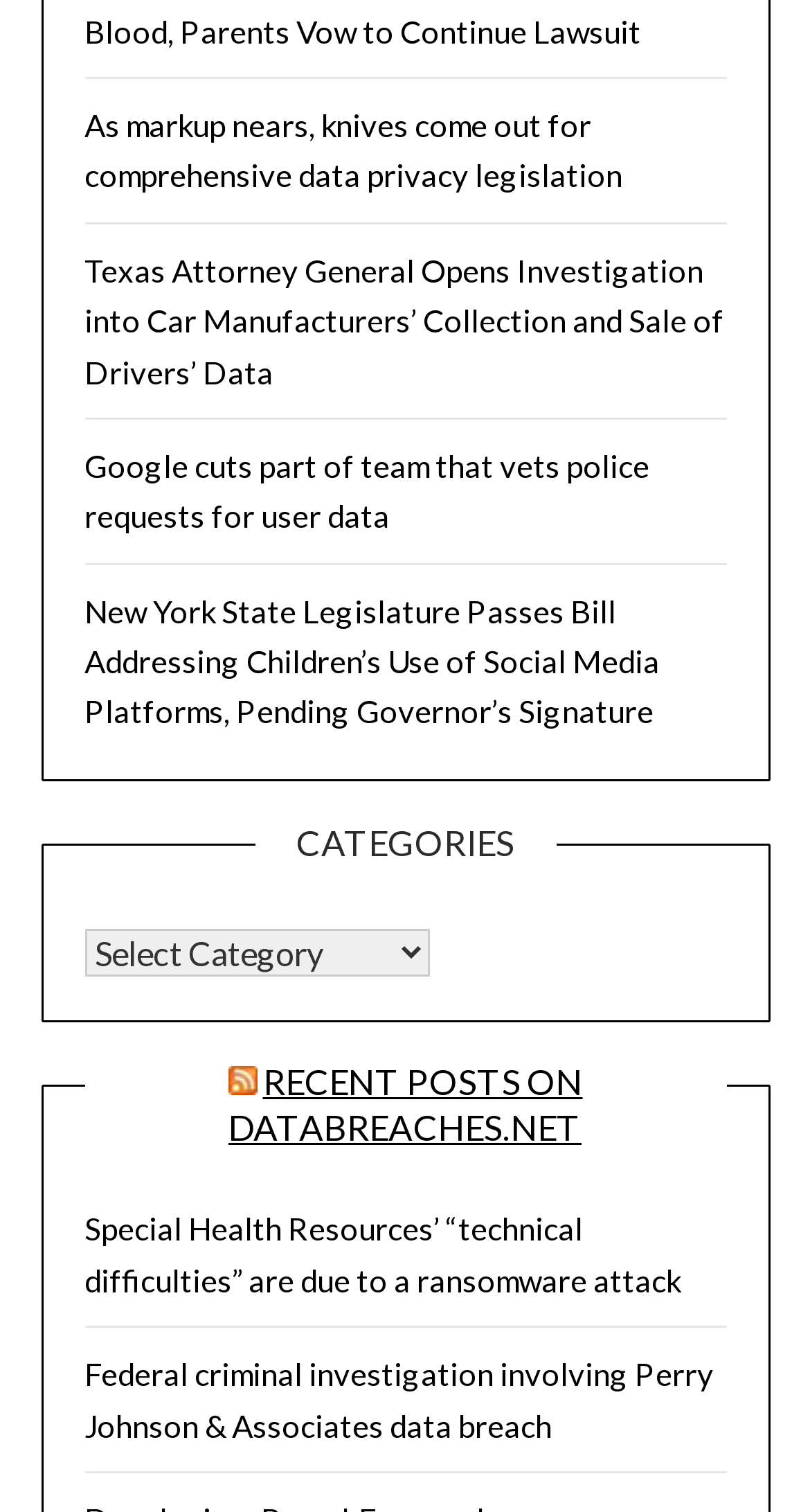Using the format (top-left x, top-left y, bottom-right x, bottom-right y), provide the bounding box coordinates for the described UI element. All values should be floating point numbers between 0 and 1: parent_node: RECENT POSTS ON DATABREACHES.NET

[0.281, 0.701, 0.317, 0.73]